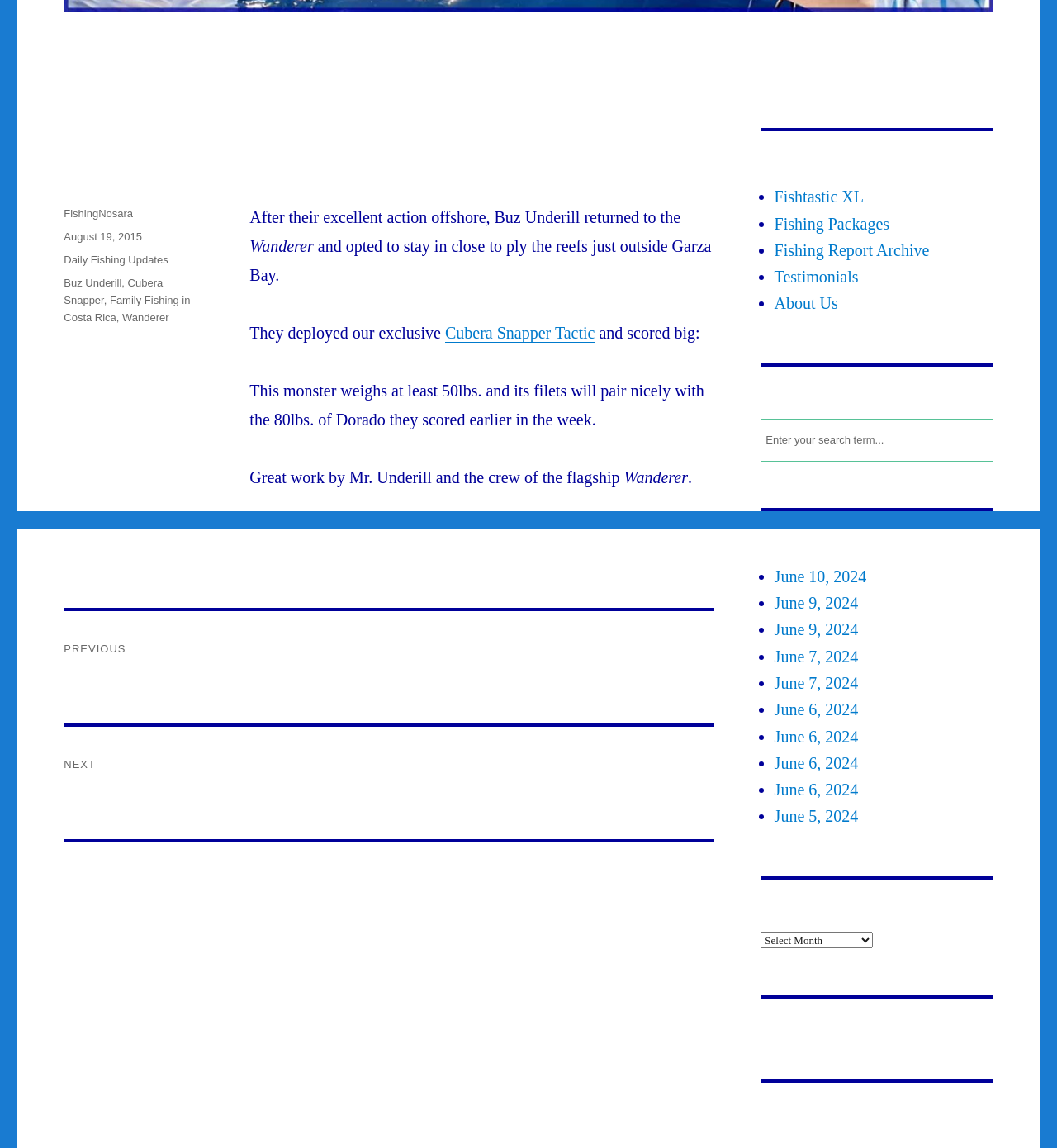Identify the bounding box for the UI element described as: "Family Fishing in Costa Rica". The coordinates should be four float numbers between 0 and 1, i.e., [left, top, right, bottom].

[0.06, 0.256, 0.18, 0.282]